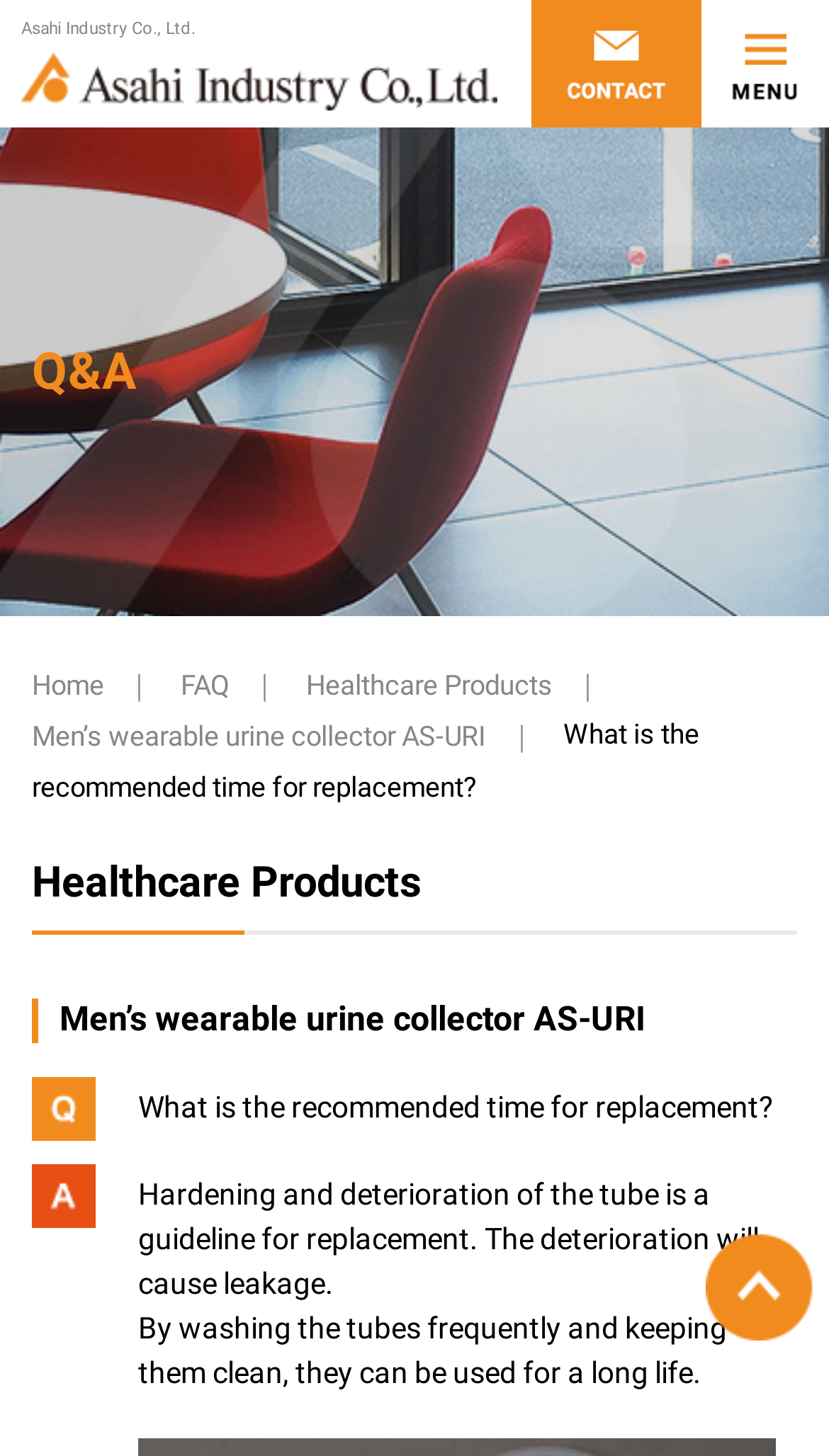Provide the bounding box coordinates of the UI element that matches the description: "Healthcare Products".

[0.369, 0.454, 0.667, 0.488]